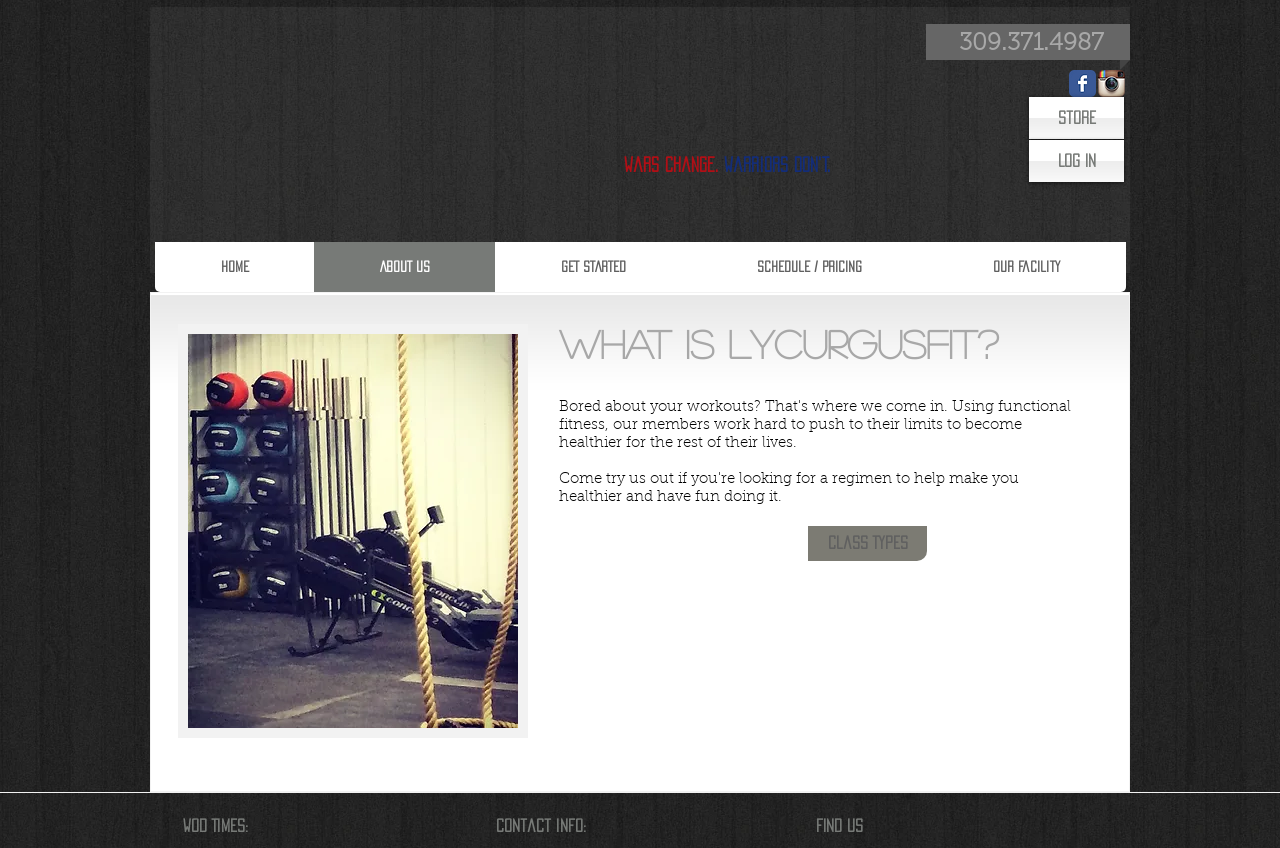Determine the bounding box coordinates of the element's region needed to click to follow the instruction: "Go to store". Provide these coordinates as four float numbers between 0 and 1, formatted as [left, top, right, bottom].

[0.804, 0.114, 0.878, 0.164]